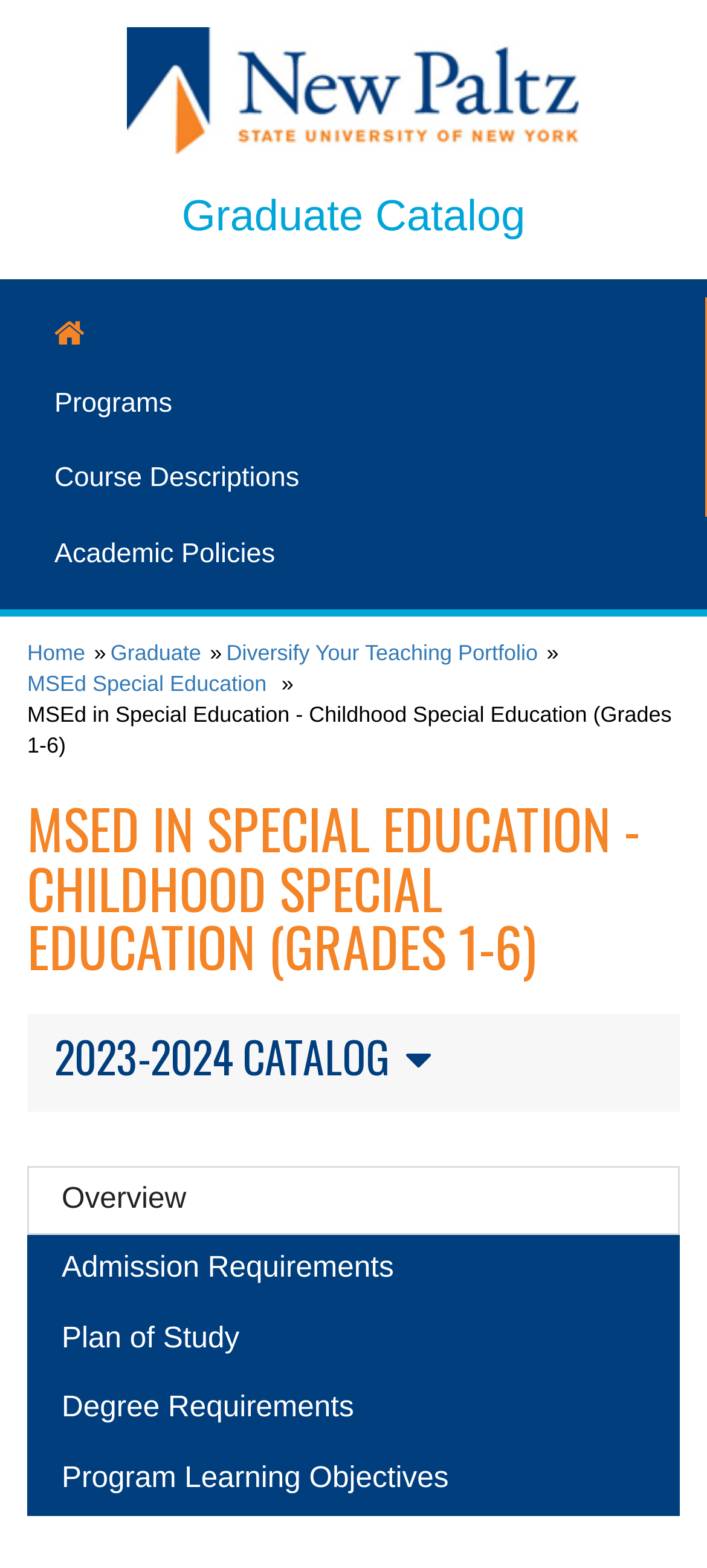How many tabs are available in the page content?
Give a single word or phrase answer based on the content of the image.

5